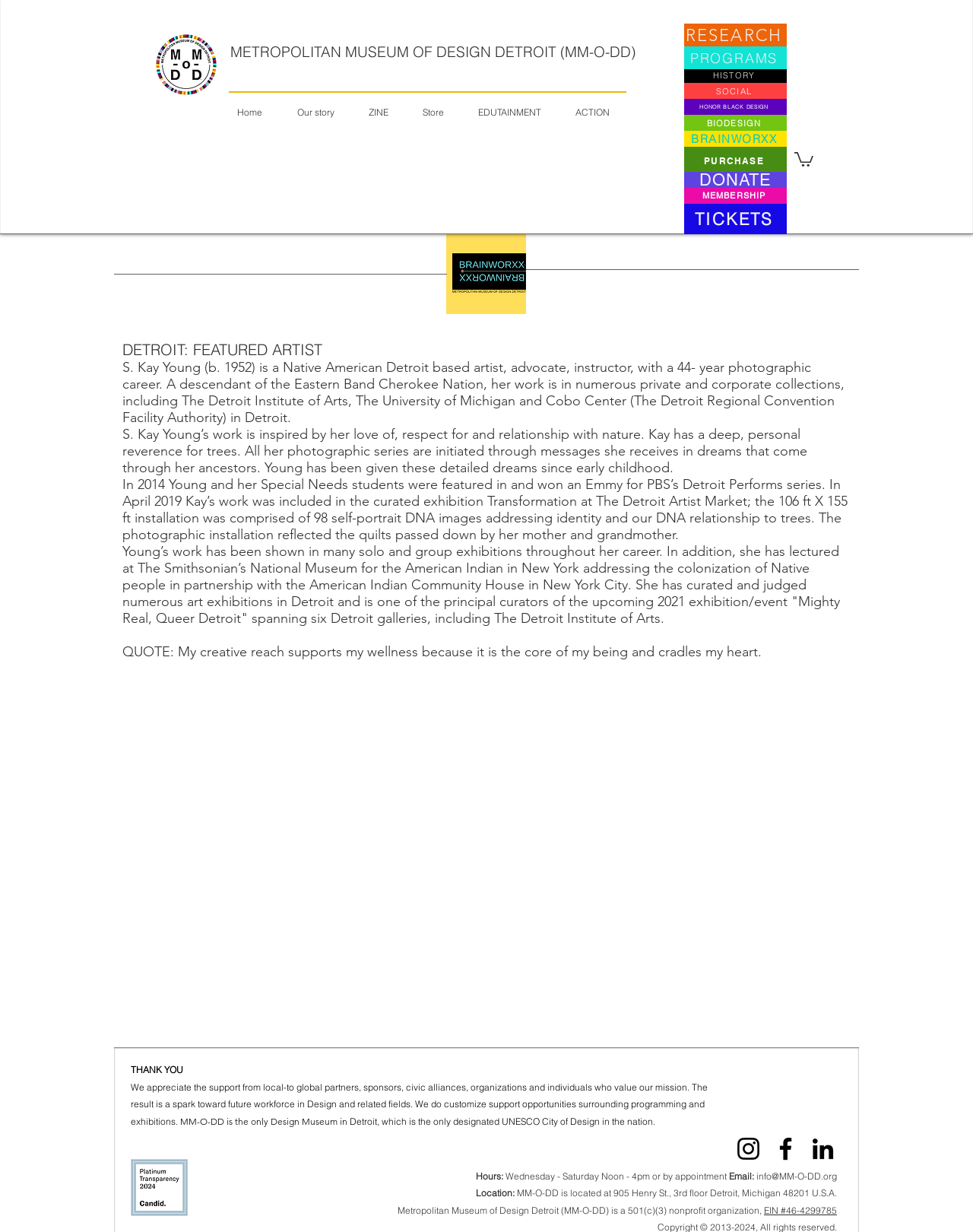Locate the bounding box coordinates of the area to click to fulfill this instruction: "Click the Home link". The bounding box should be presented as four float numbers between 0 and 1, in the order [left, top, right, bottom].

[0.236, 0.082, 0.298, 0.101]